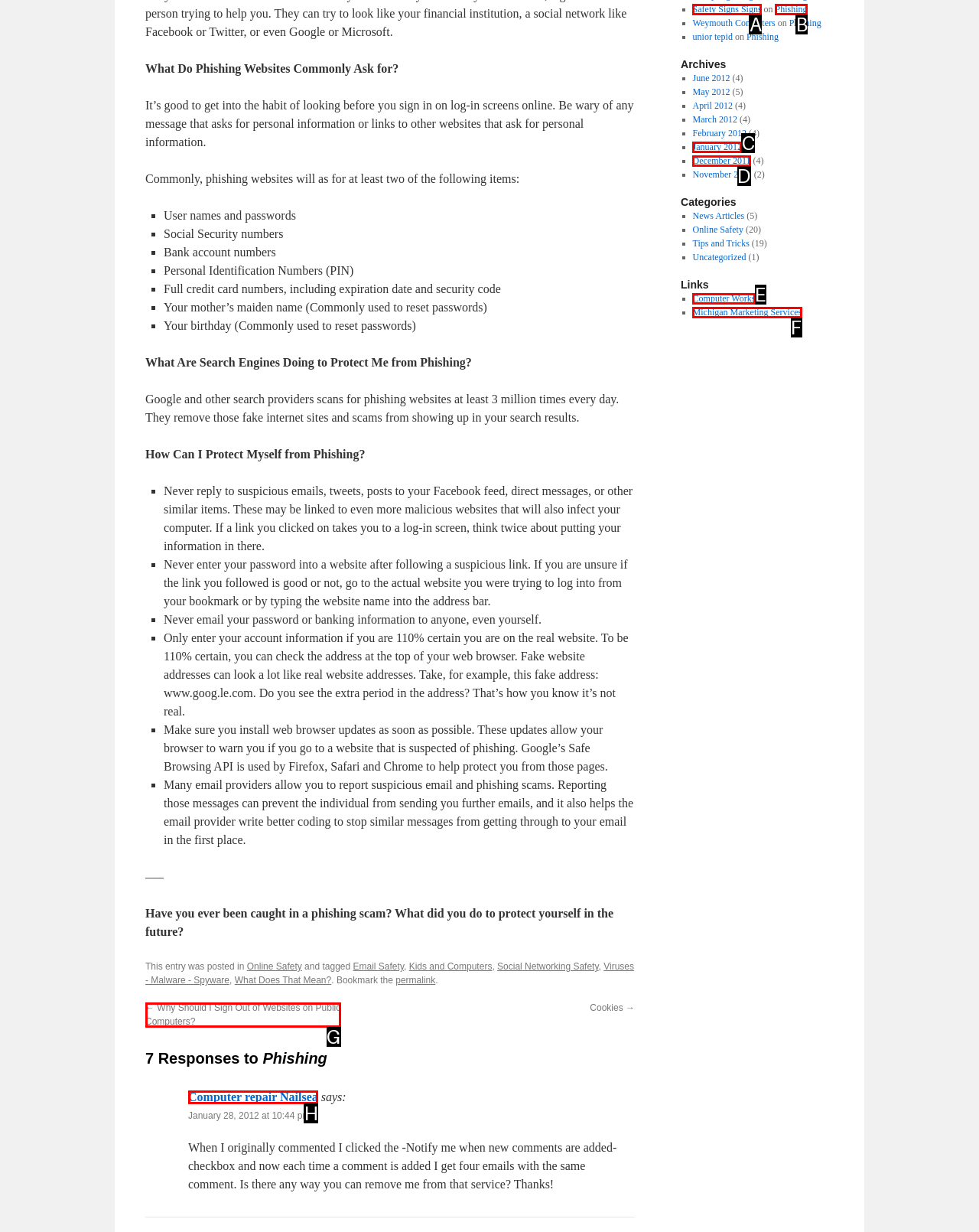Pick the option that best fits the description: Michigan Marketing Services. Reply with the letter of the matching option directly.

F